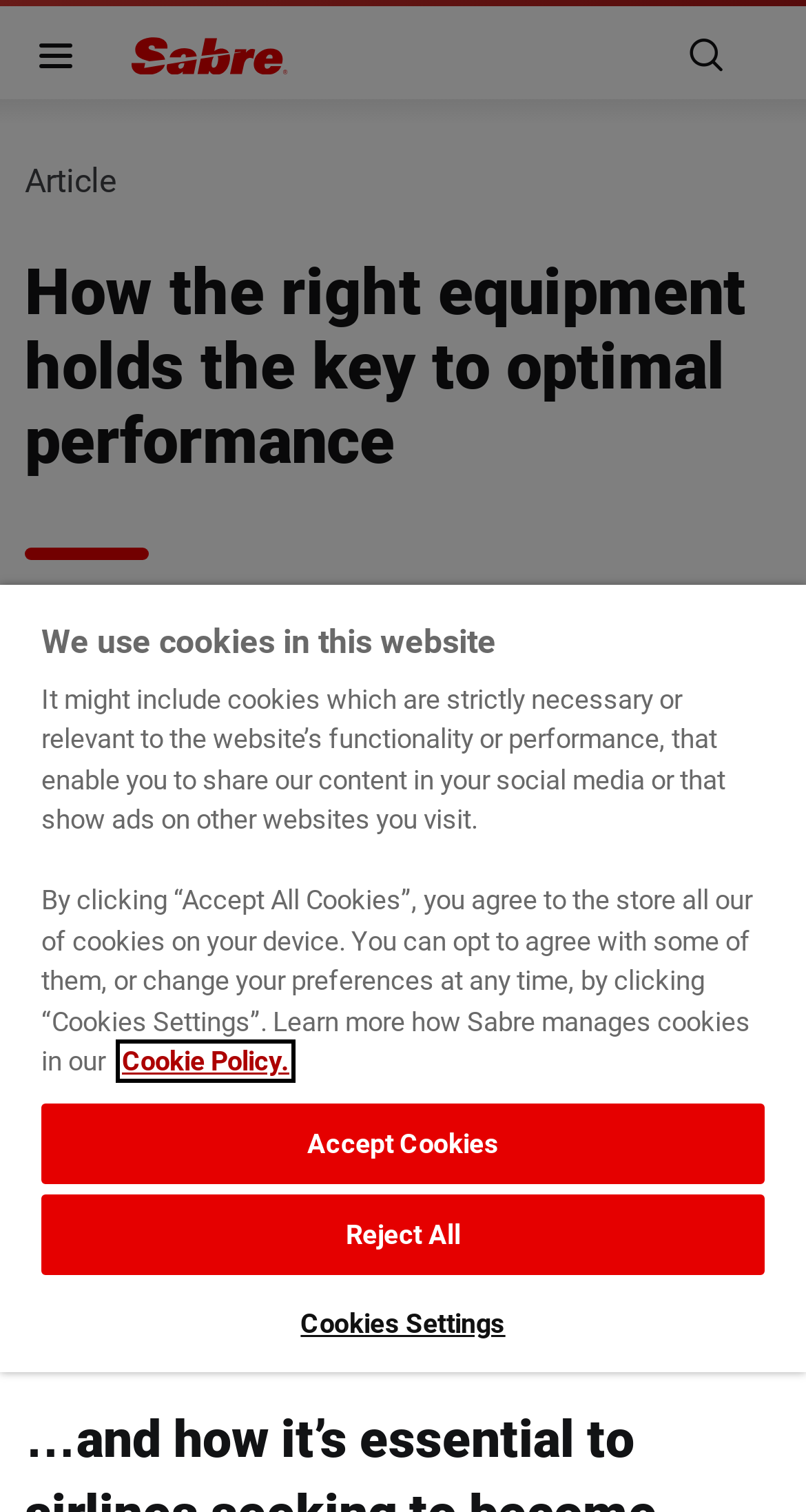Using a single word or phrase, answer the following question: 
Who is the author of the article?

Mike Reyes